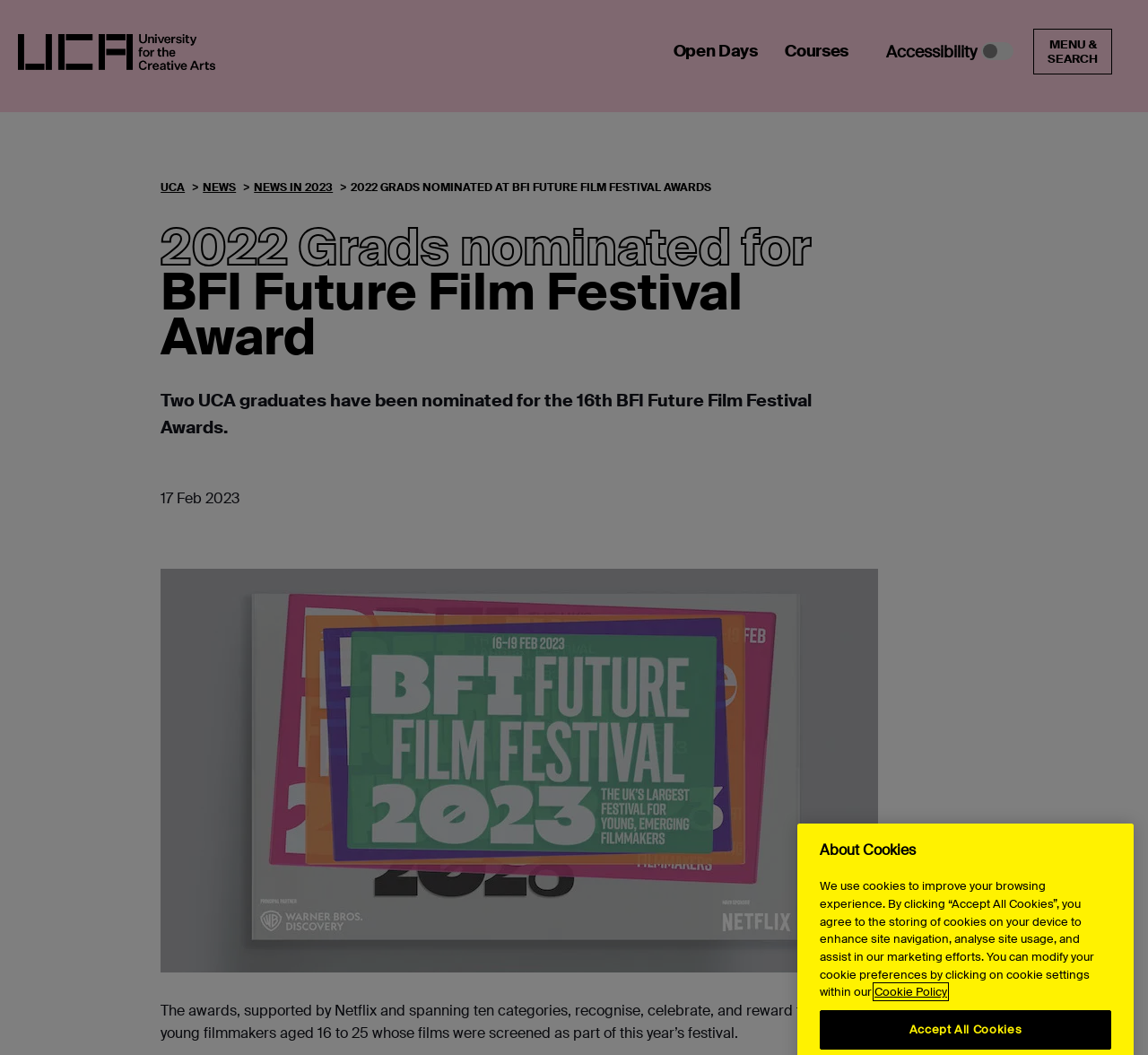Locate the primary heading on the webpage and return its text.

2022 Grads nominated for
BFI Future Film Festival Award